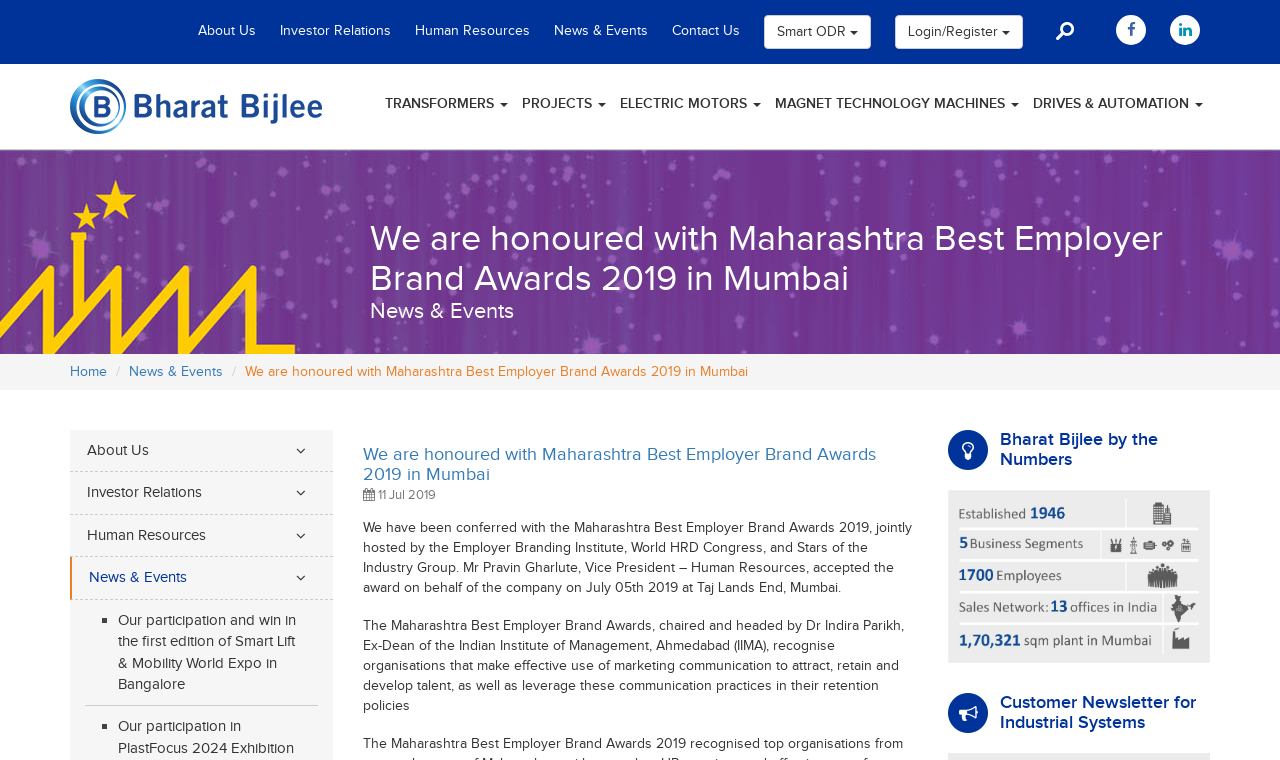What is the company's human resources award?
Please answer the question with a detailed response using the information from the screenshot.

The company, Bharat Bijlee Ltd, has been conferred with the Maharashtra Best Employer Brand Awards 2019, which is an award that recognises organisations that make effective use of marketing communication to attract, retain and develop talent, as mentioned in the news and events section of the webpage.